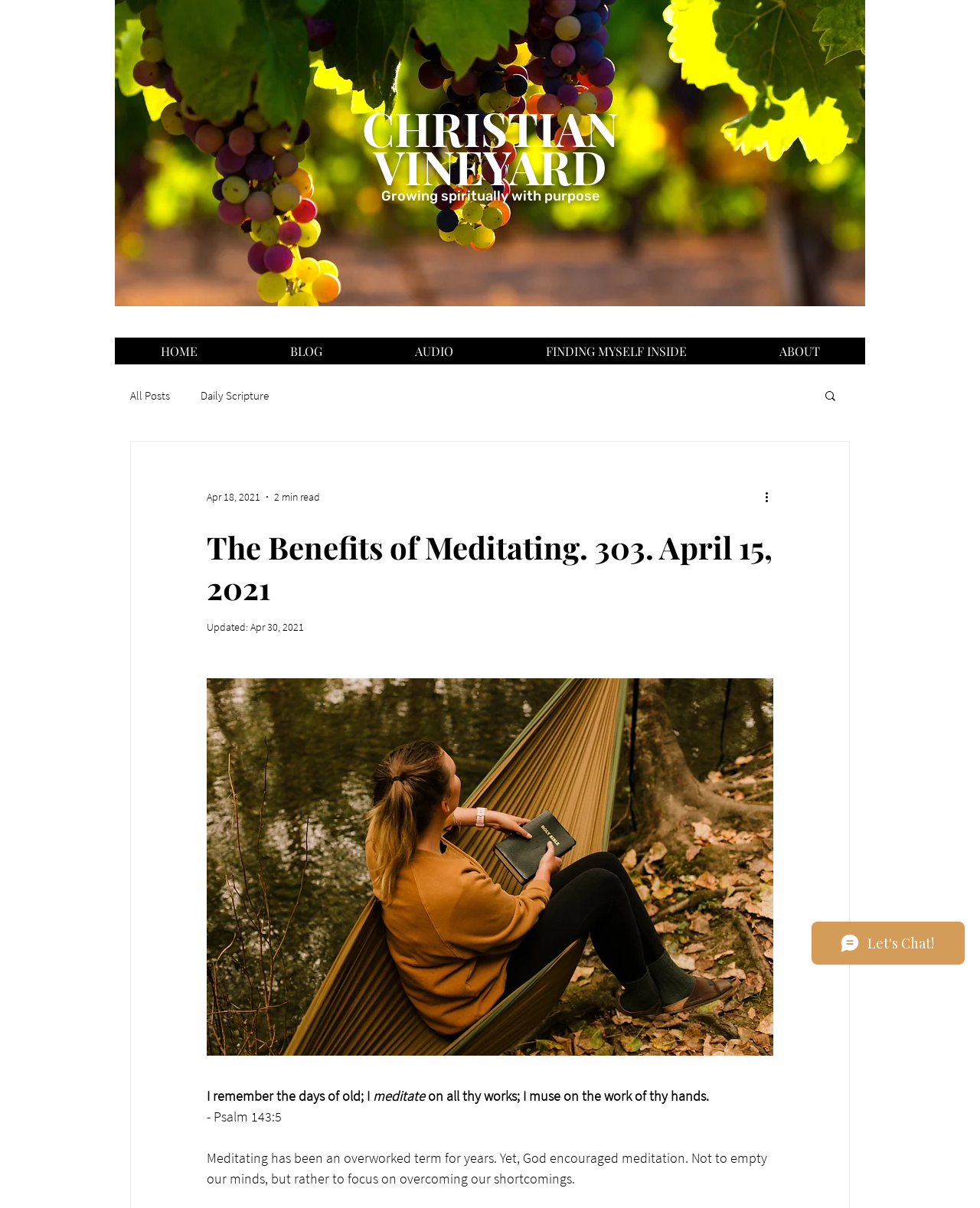Give a succinct answer to this question in a single word or phrase: 
How many minutes does it take to read the latest article?

2 min